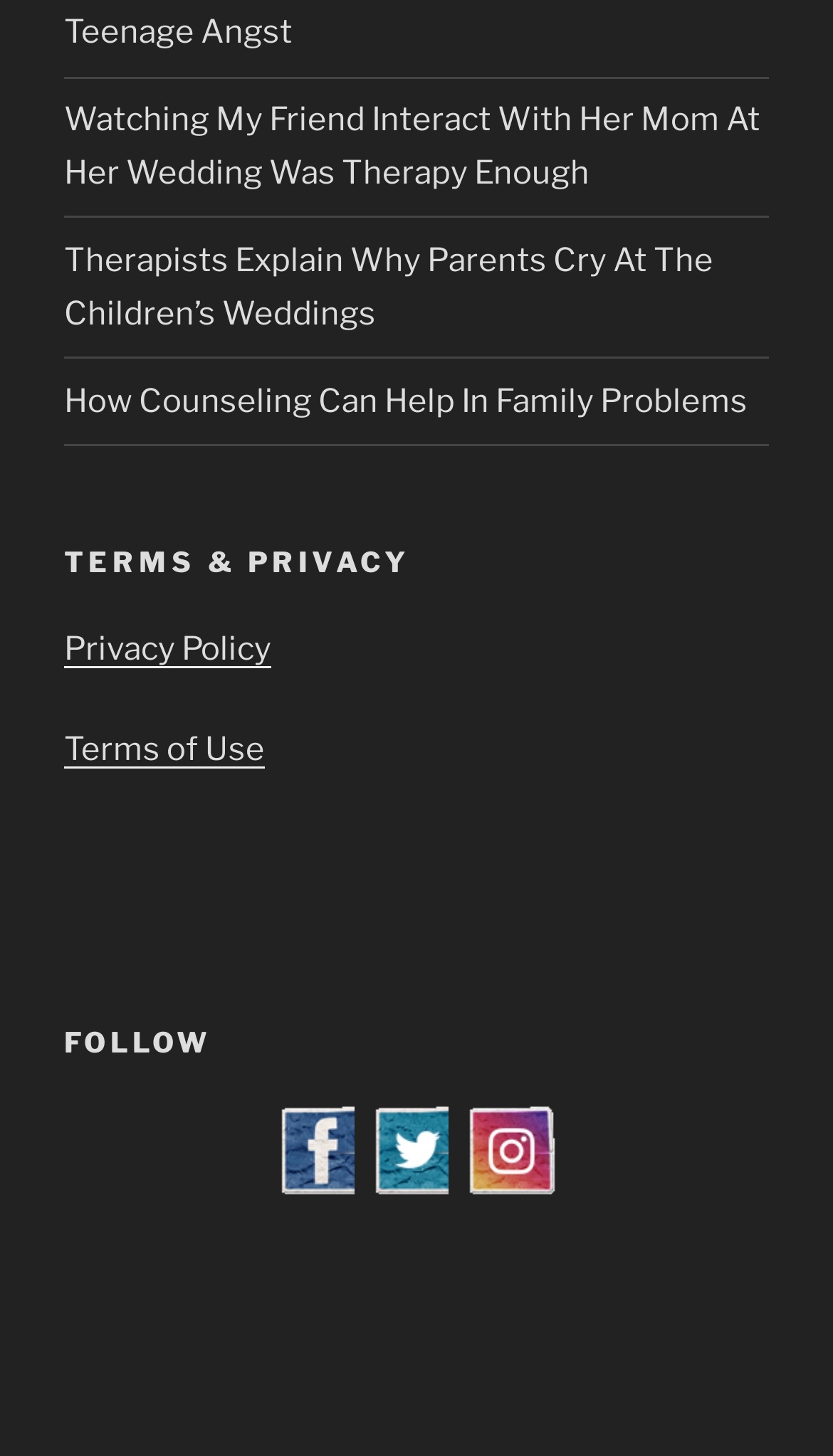How many links are there in the main section? Analyze the screenshot and reply with just one word or a short phrase.

3